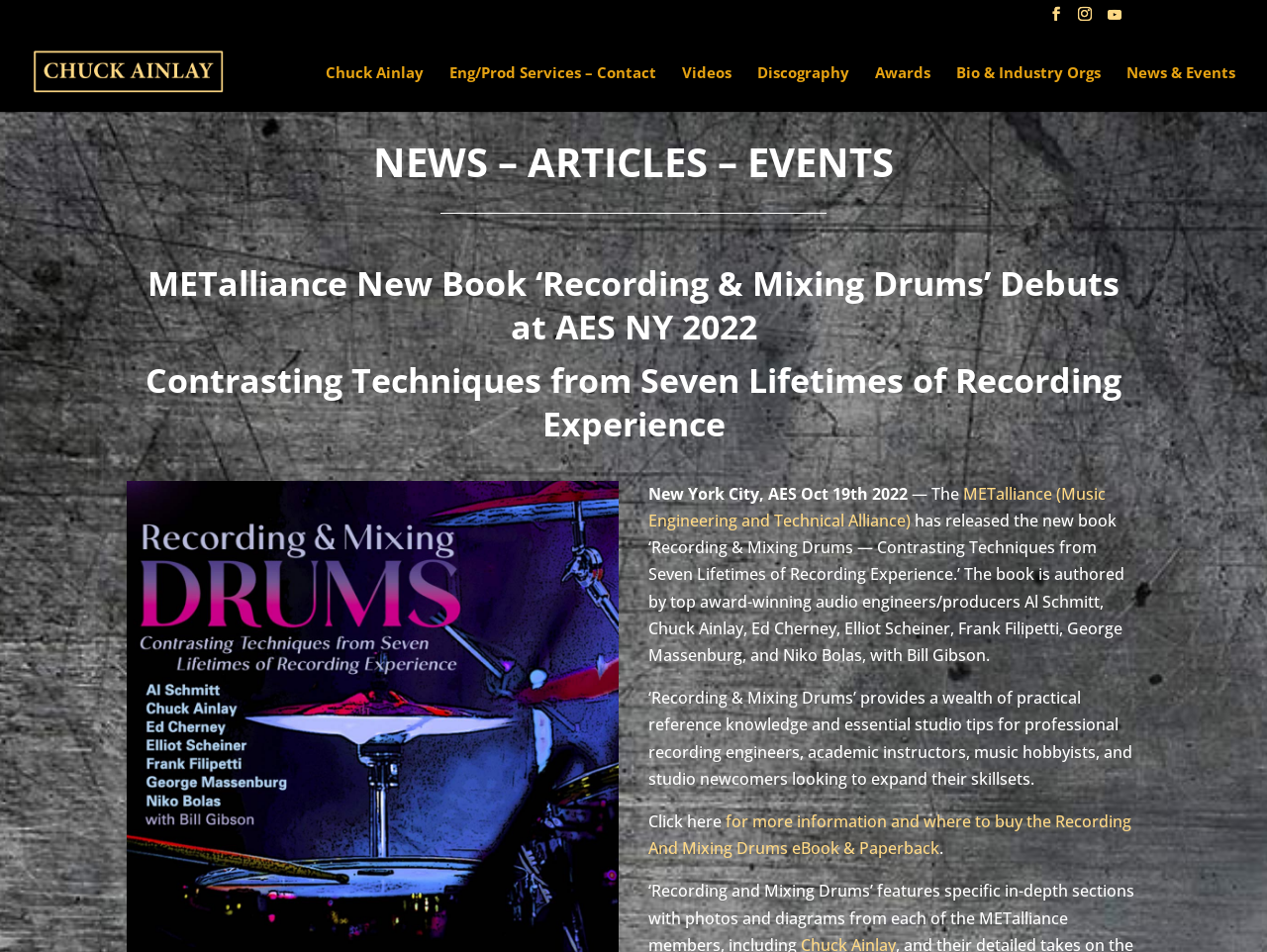Give a short answer using one word or phrase for the question:
What is the profession of Chuck Ainlay?

Audio engineer/producer